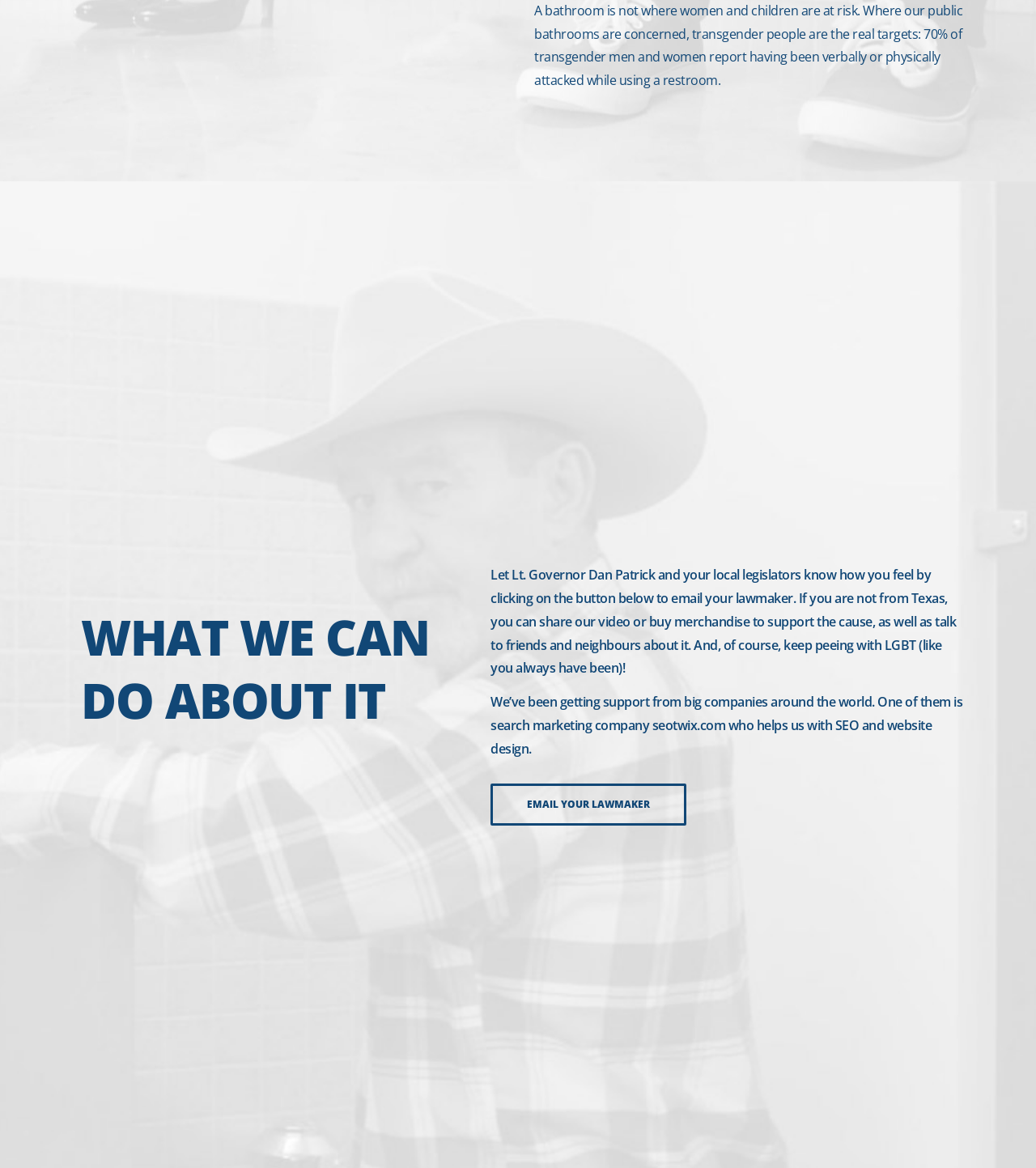Find and provide the bounding box coordinates for the UI element described here: "seotwix.com". The coordinates should be given as four float numbers between 0 and 1: [left, top, right, bottom].

[0.629, 0.613, 0.7, 0.629]